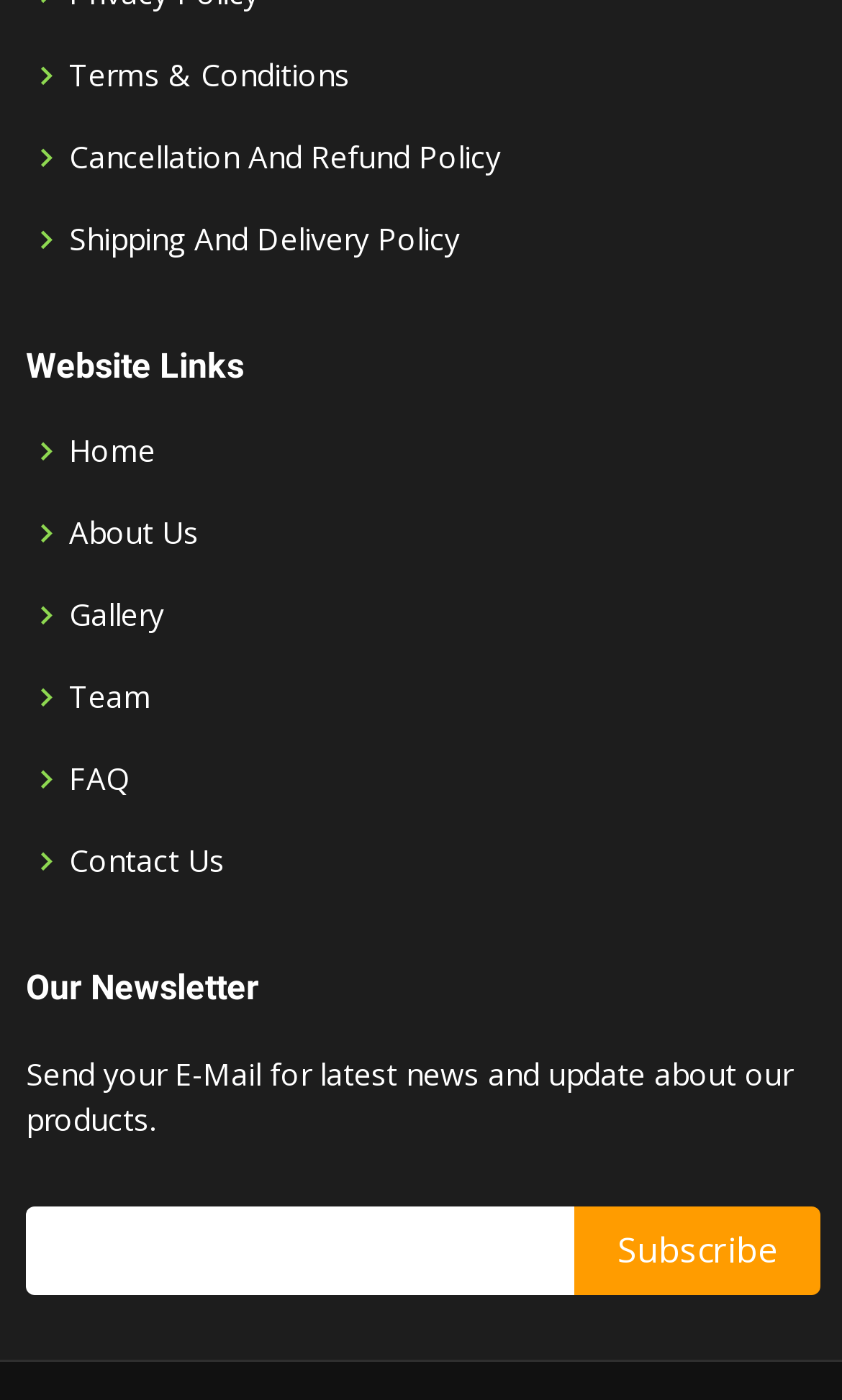Please find the bounding box coordinates of the element that must be clicked to perform the given instruction: "Go to the home page". The coordinates should be four float numbers from 0 to 1, i.e., [left, top, right, bottom].

[0.082, 0.311, 0.185, 0.332]